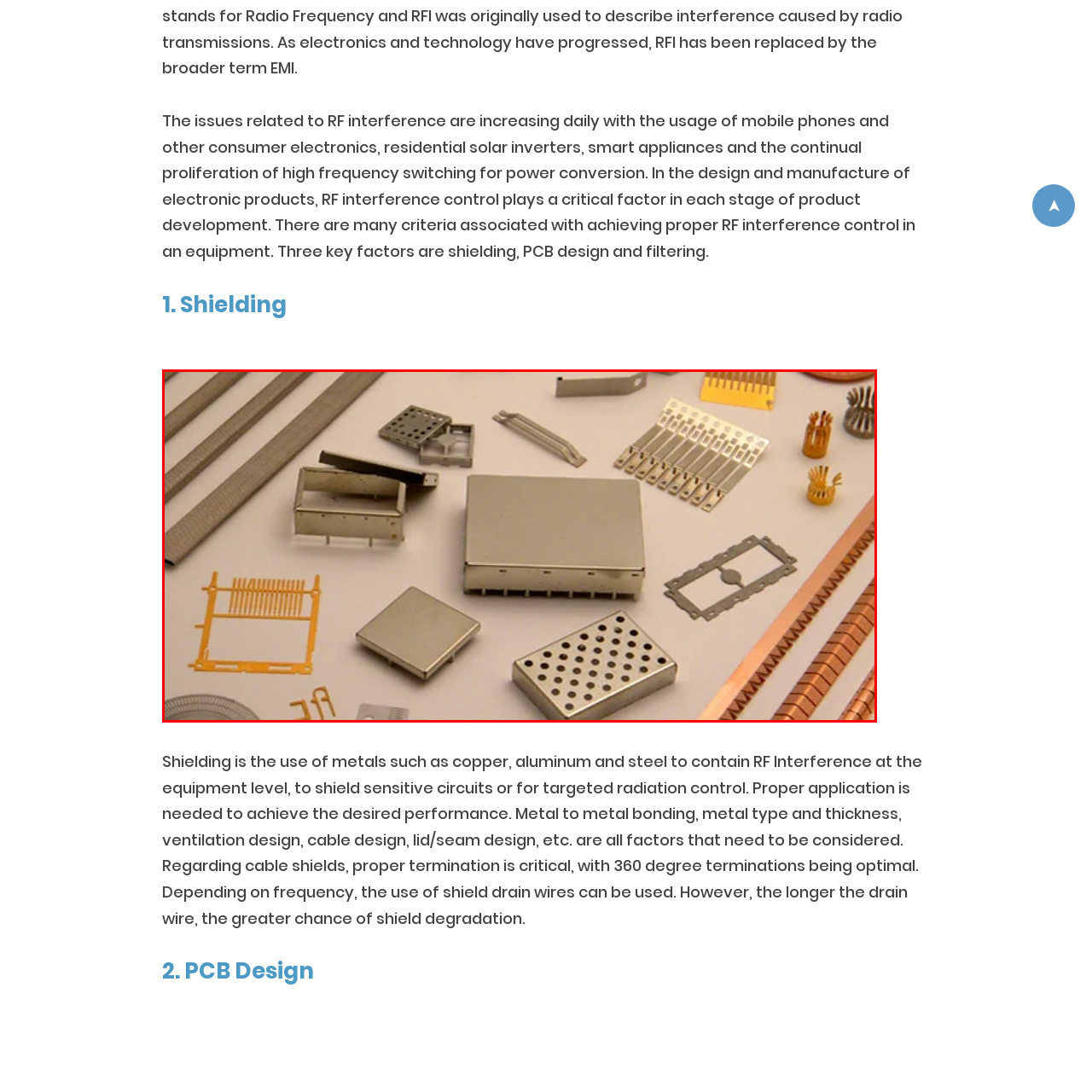Pay attention to the red boxed area, What type of waves do the shielding solutions mitigate? Provide a one-word or short phrase response.

Unwanted electromagnetic waves